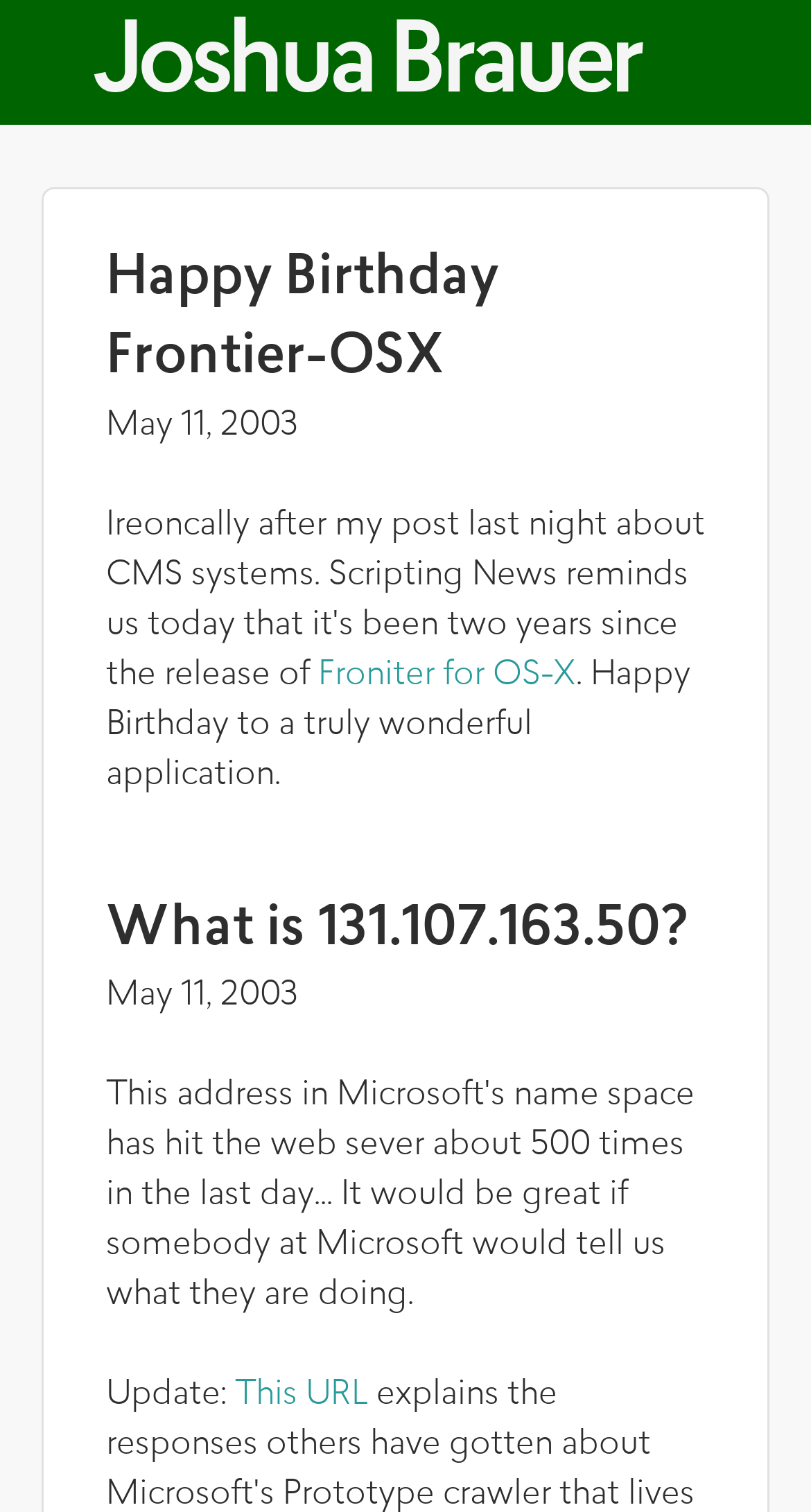Carefully examine the image and provide an in-depth answer to the question: What is the URL mentioned in the update section?

The URL mentioned in the update section can be found in the link element 'This URL' which is a child of the article element. This link element has a bounding box coordinate of [0.29, 0.912, 0.454, 0.934].